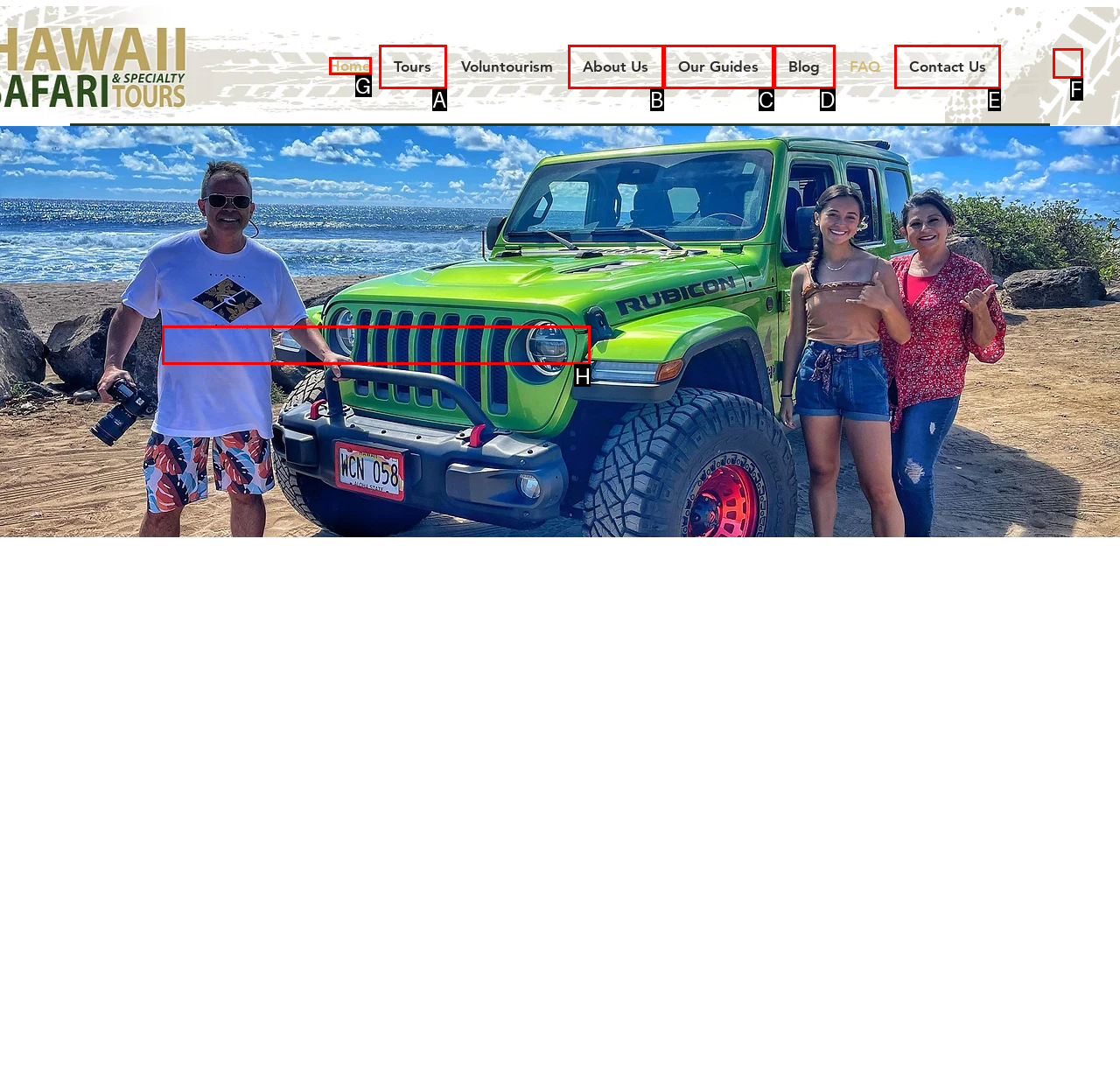For the given instruction: Enter a comment in the text box, determine which boxed UI element should be clicked. Answer with the letter of the corresponding option directly.

None